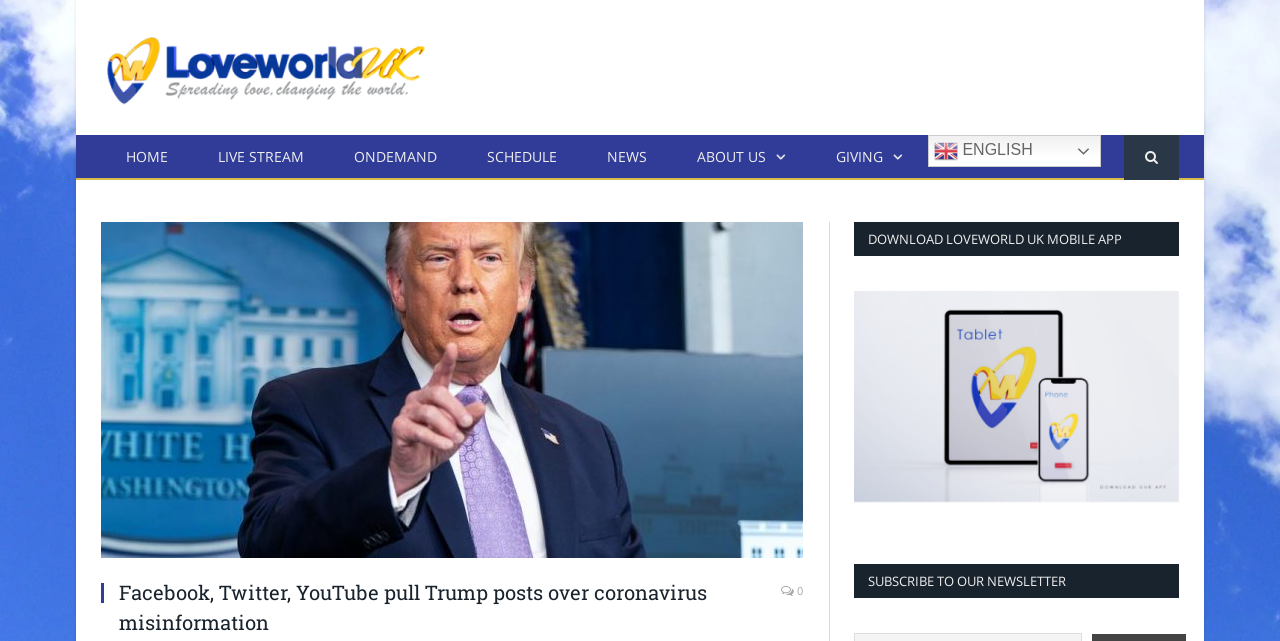Summarize the contents and layout of the webpage in detail.

The webpage appears to be a news article page from Loveworld UK. At the top left, there is a logo of Loveworld UK, accompanied by a link to the homepage. To the right of the logo, there are several navigation links, including "HOME", "LIVE STREAM", "ONDEMAND", "SCHEDULE", "NEWS", "ABOUT US", and "GIVING". These links are positioned horizontally, with "HOME" on the left and "GIVING" on the right. 

Below the navigation links, there is a large heading that reads "Facebook, Twitter, YouTube pull Trump posts over coronavirus misinformation". This heading is positioned at the top center of the page. Below the heading, there is an image related to the news article. 

To the right of the image, there is a link with a share icon and a number "0", indicating the number of shares. Below the image, there is a paragraph of text, which is not explicitly stated in the accessibility tree, but based on the meta description, it likely contains information about Facebook taking down a post by U.S. President Donald Trump due to misinformation about the coronavirus.

On the right side of the page, there are two headings, "DOWNLOAD LOVEWORLD UK MOBILE APP" and "SUBSCRIBE TO OUR NEWSLETTER", positioned vertically. Below the second heading, there is a link to subscribe to the newsletter. At the top right corner of the page, there is a language selection link "en ENGLISH", accompanied by a small flag icon.